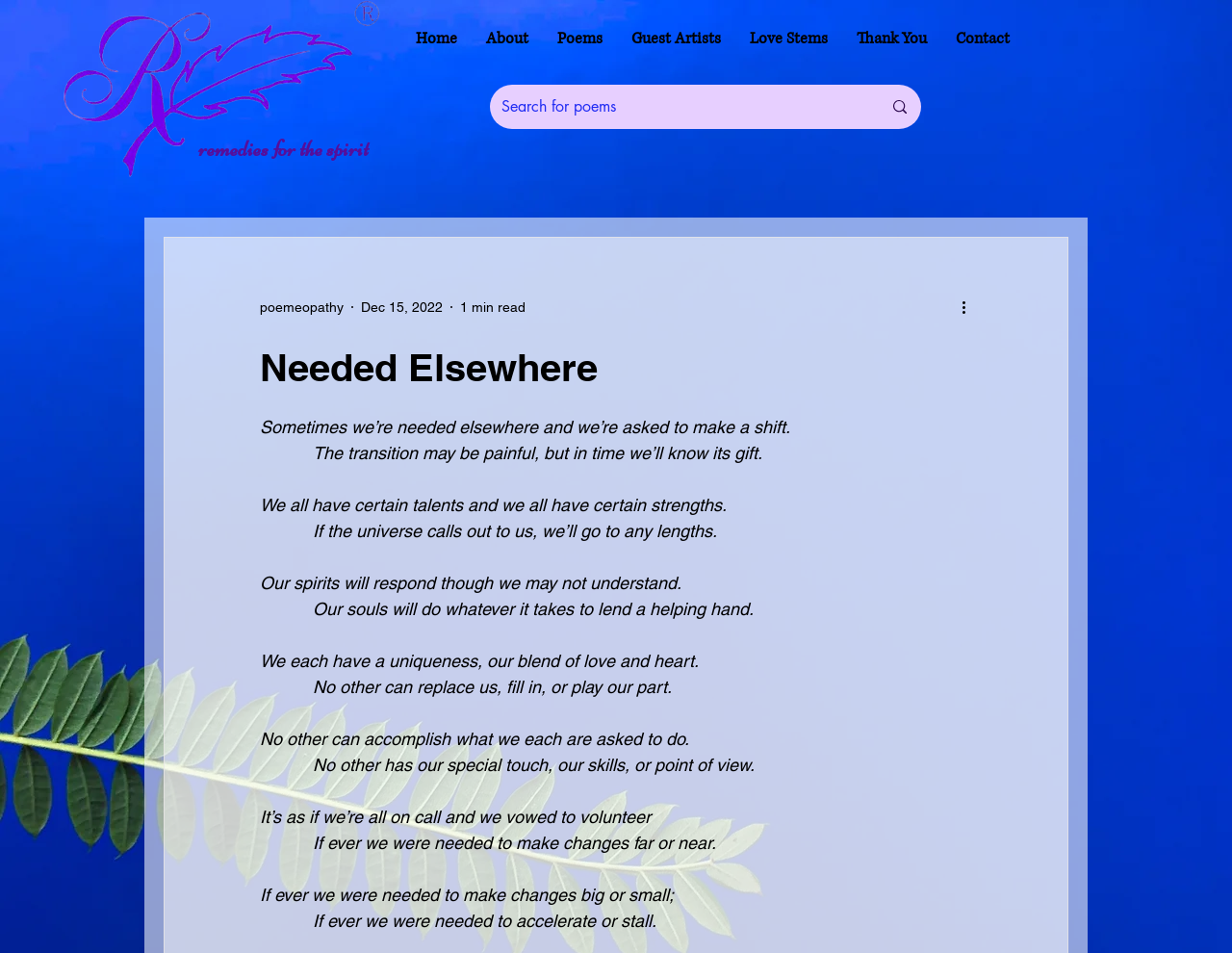Give the bounding box coordinates for this UI element: "Guest Artists". The coordinates should be four float numbers between 0 and 1, arranged as [left, top, right, bottom].

[0.501, 0.015, 0.597, 0.066]